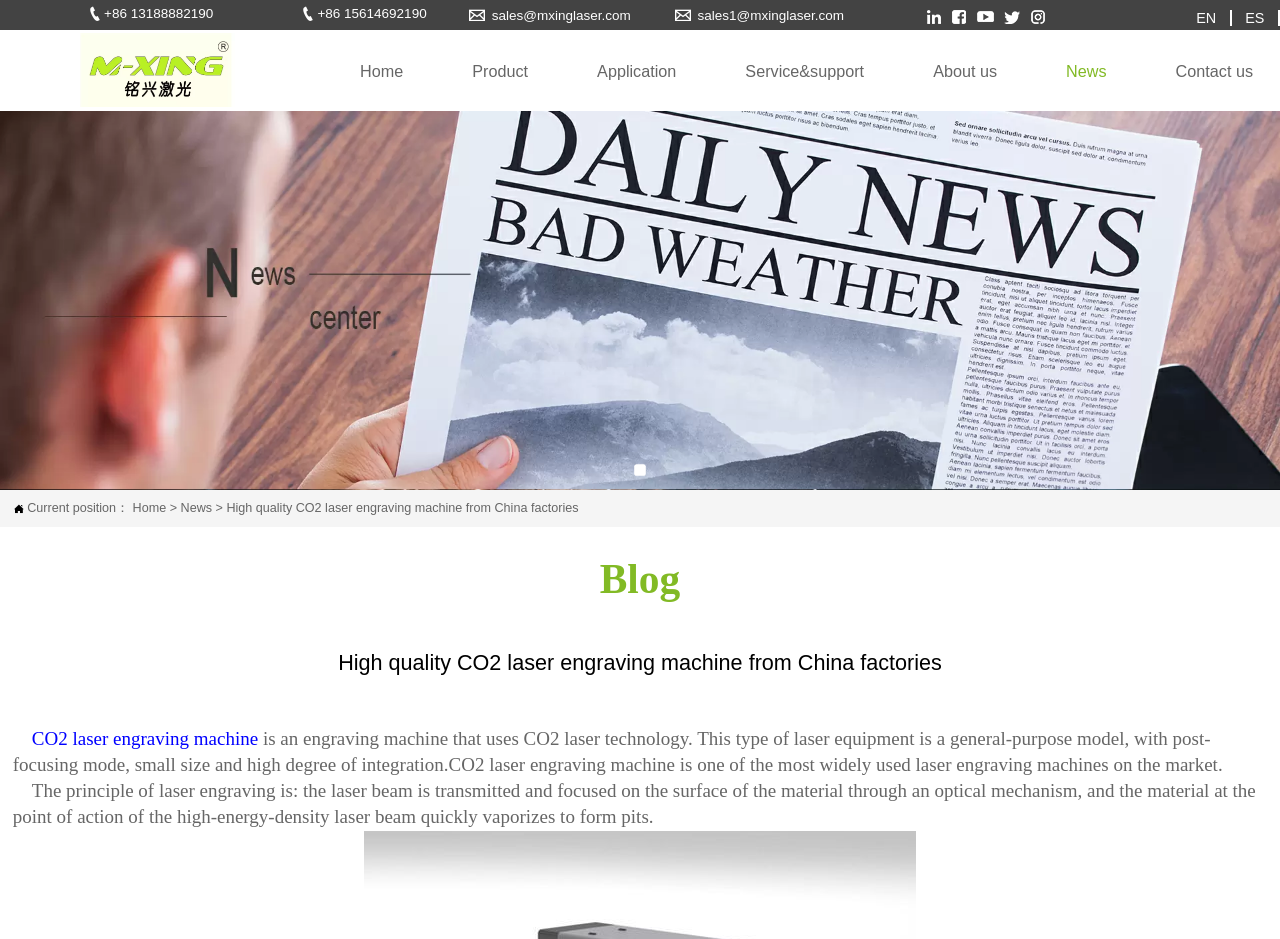Determine the bounding box coordinates of the UI element that matches the following description: "Service&support". The coordinates should be four float numbers between 0 and 1 in the format [left, top, right, bottom].

[0.582, 0.052, 0.675, 0.099]